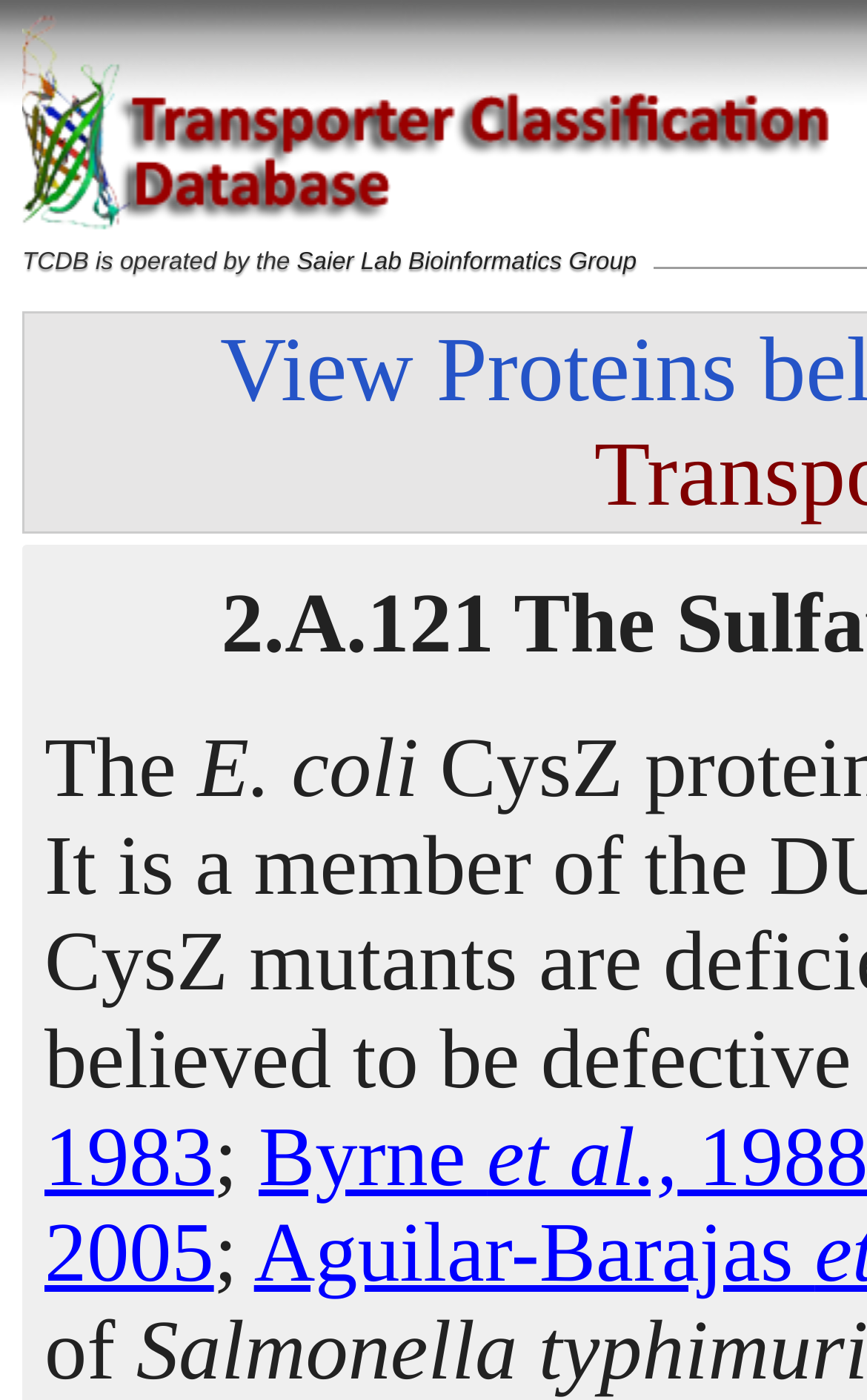Find the bounding box of the UI element described as follows: "TCDB.ORG".

[0.714, 0.037, 0.852, 0.054]